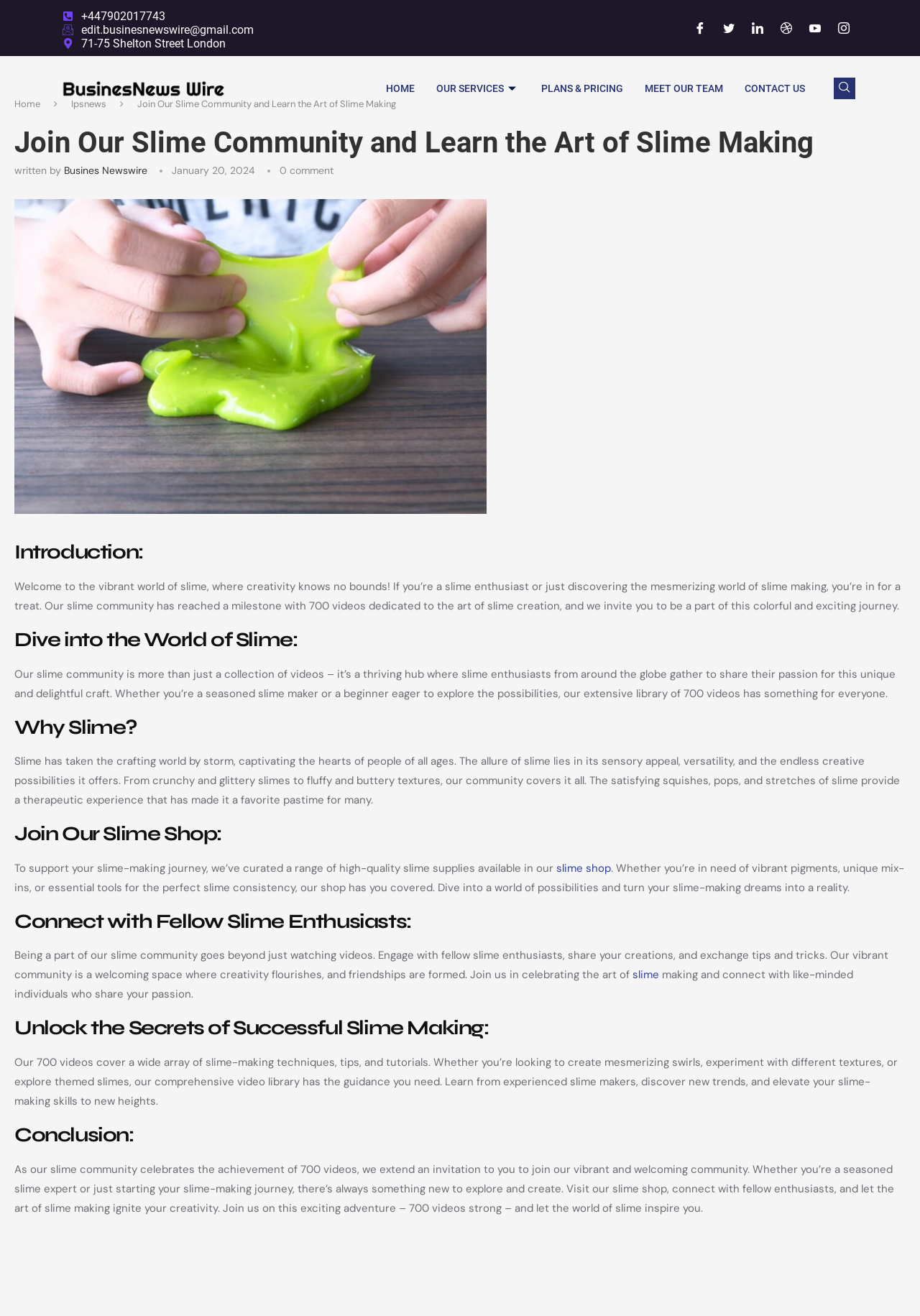How many social media links are there?
Kindly offer a detailed explanation using the data available in the image.

I counted the number of social media links at the top of the webpage, which are Facebook, Twitter, LinkedIn, Dribble, Youtube, and Instagram, totaling 7 links.